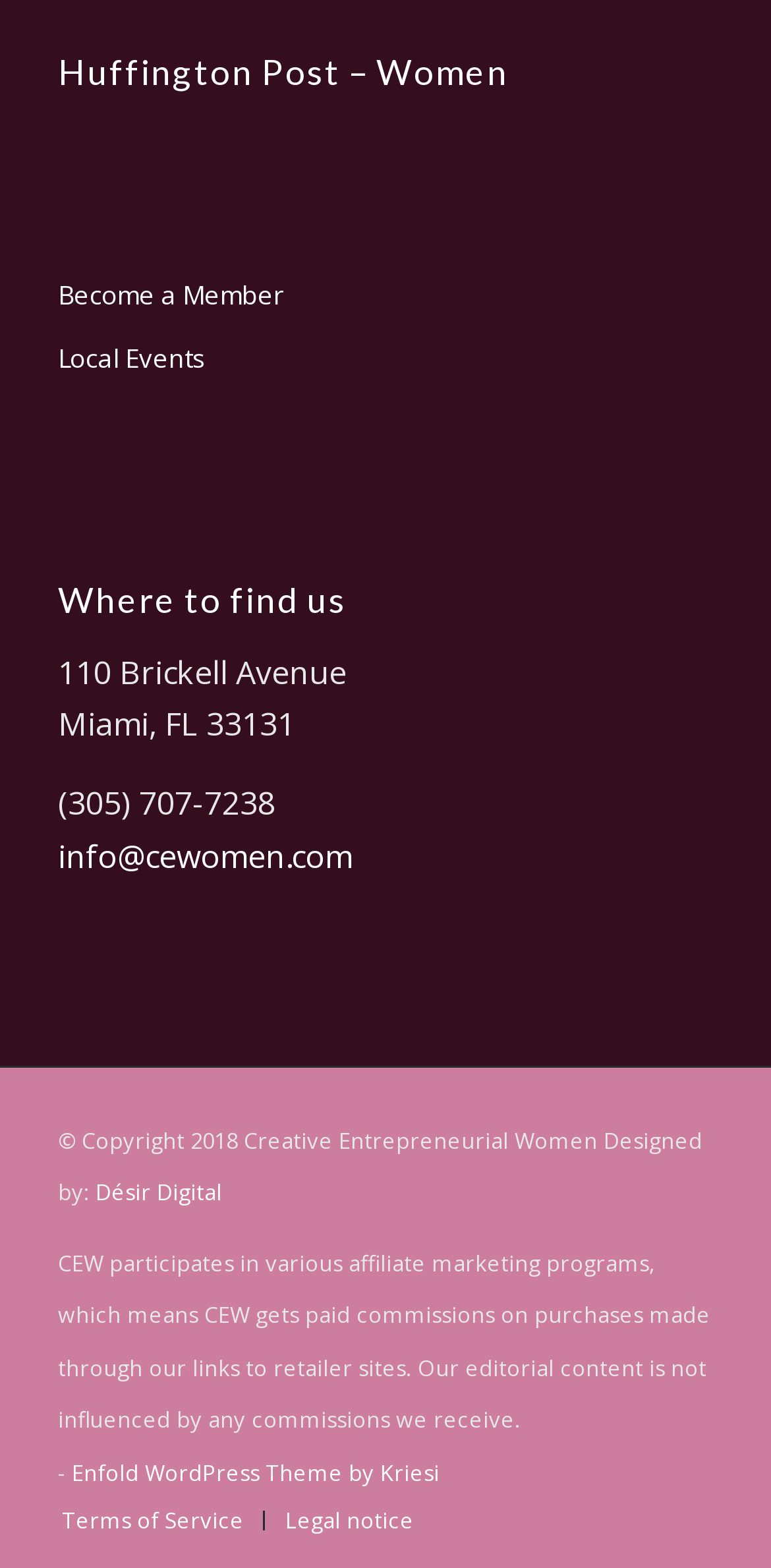Please identify the bounding box coordinates of the region to click in order to complete the task: "Contact us via email". The coordinates must be four float numbers between 0 and 1, specified as [left, top, right, bottom].

[0.075, 0.532, 0.457, 0.559]